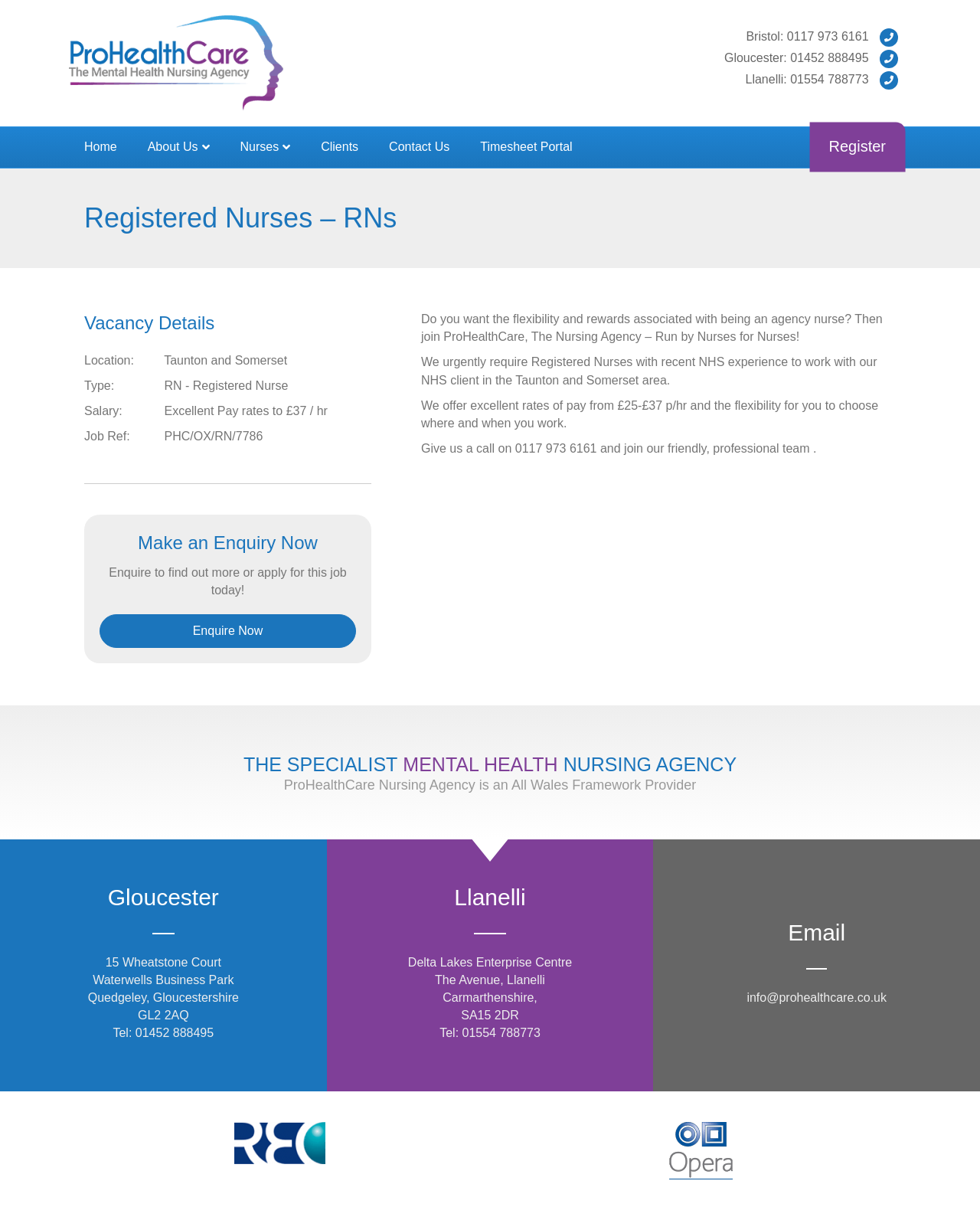Determine the main heading text of the webpage.

Registered Nurses – RNs